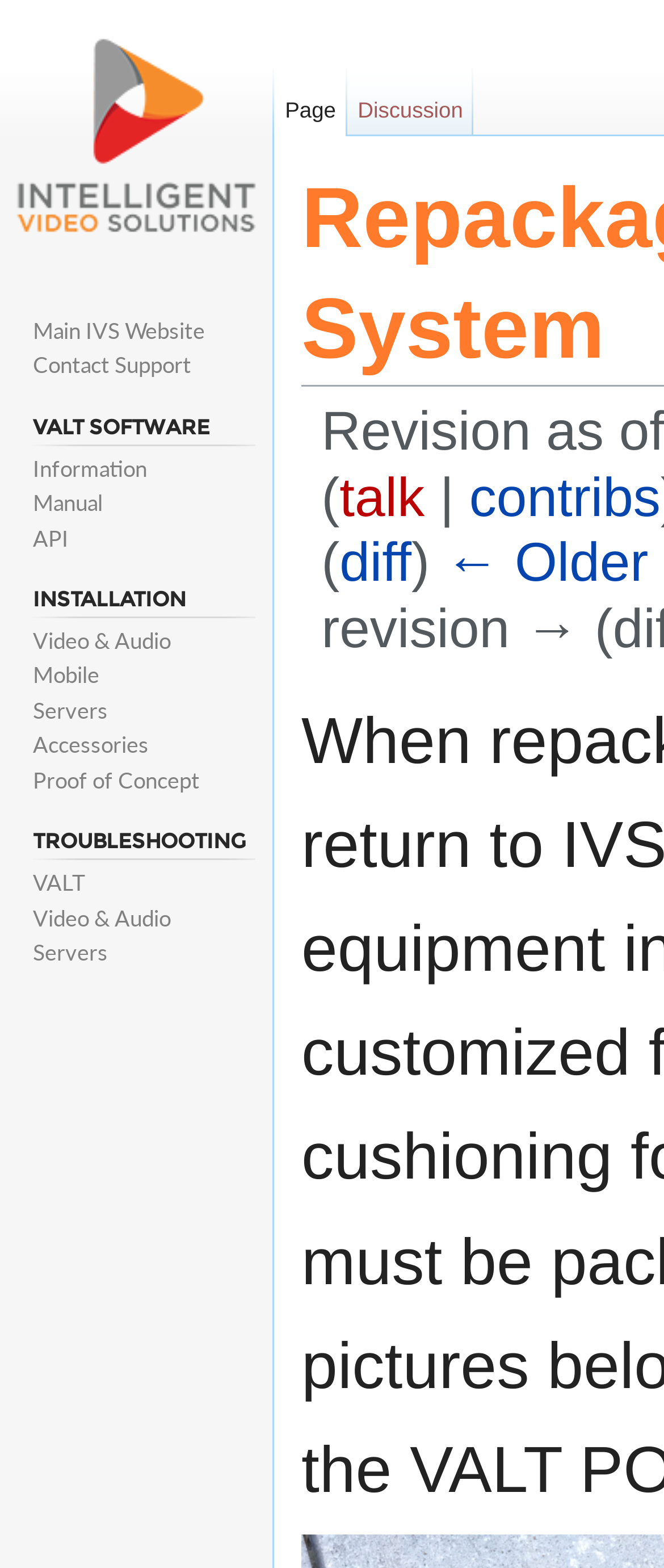Determine the bounding box for the UI element as described: "title="Visit the main page"". The coordinates should be represented as four float numbers between 0 and 1, formatted as [left, top, right, bottom].

[0.0, 0.0, 0.41, 0.174]